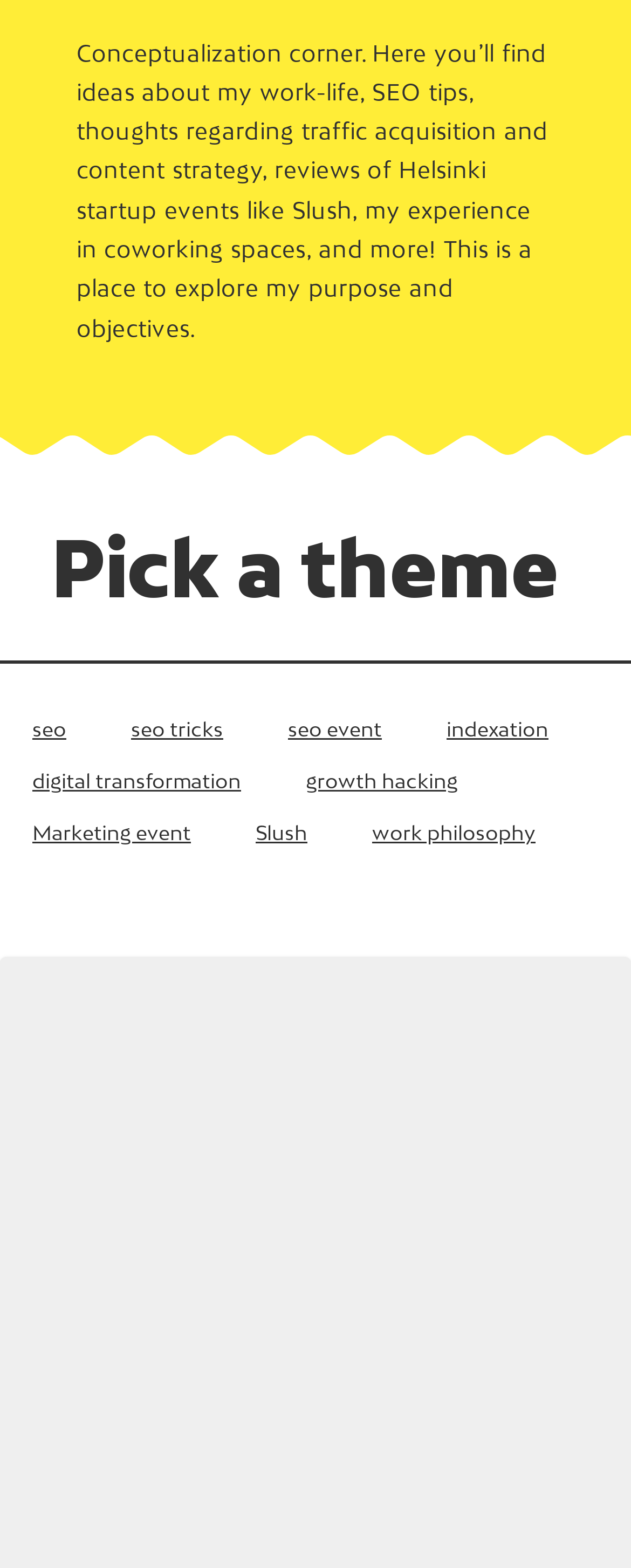Using the webpage screenshot, find the UI element described by November 2023. Provide the bounding box coordinates in the format (top-left x, top-left y, bottom-right x, bottom-right y), ensuring all values are floating point numbers between 0 and 1.

None